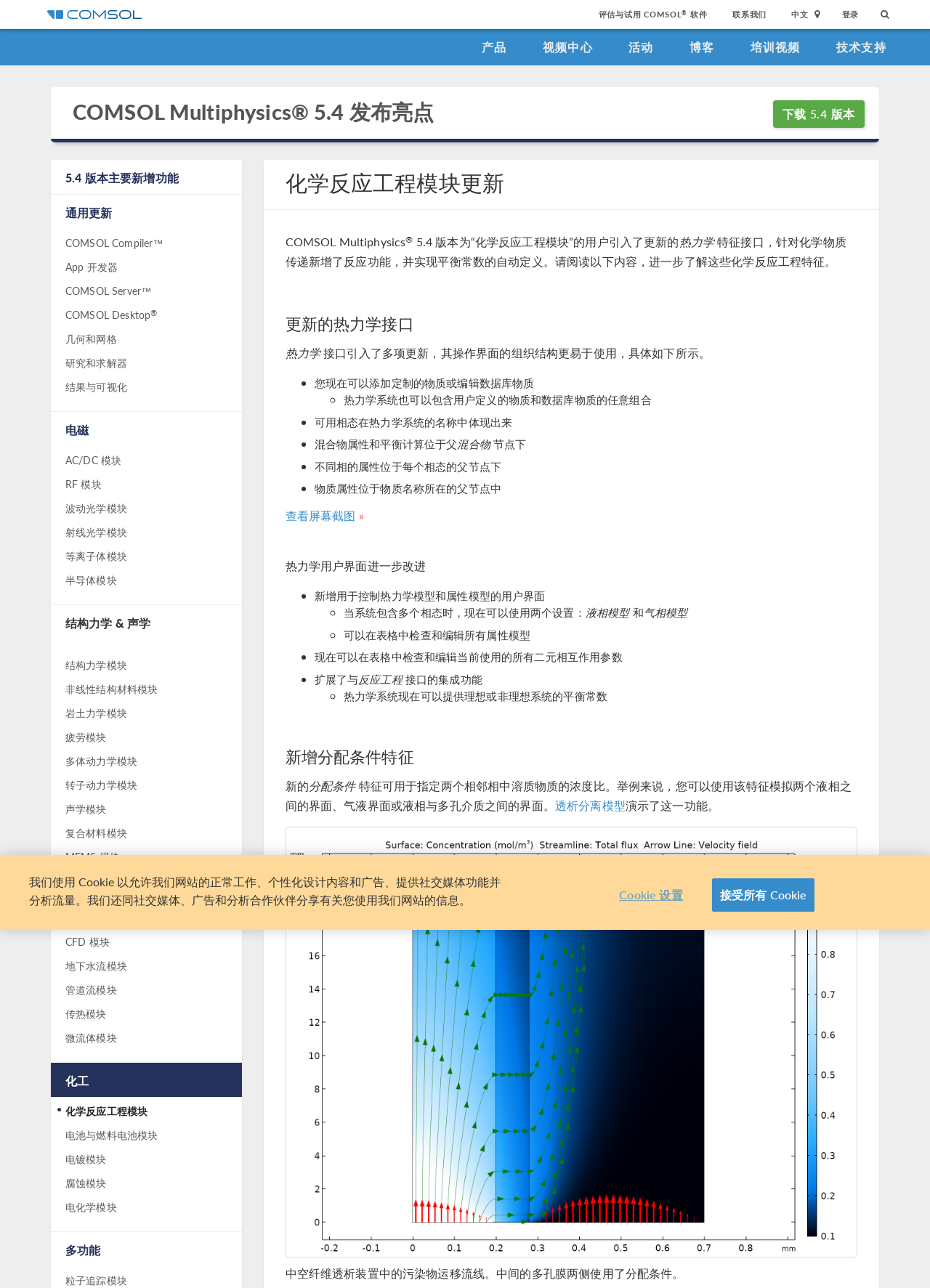Point out the bounding box coordinates of the section to click in order to follow this instruction: "Click on the '下载 5.4 版本' link".

[0.831, 0.078, 0.93, 0.099]